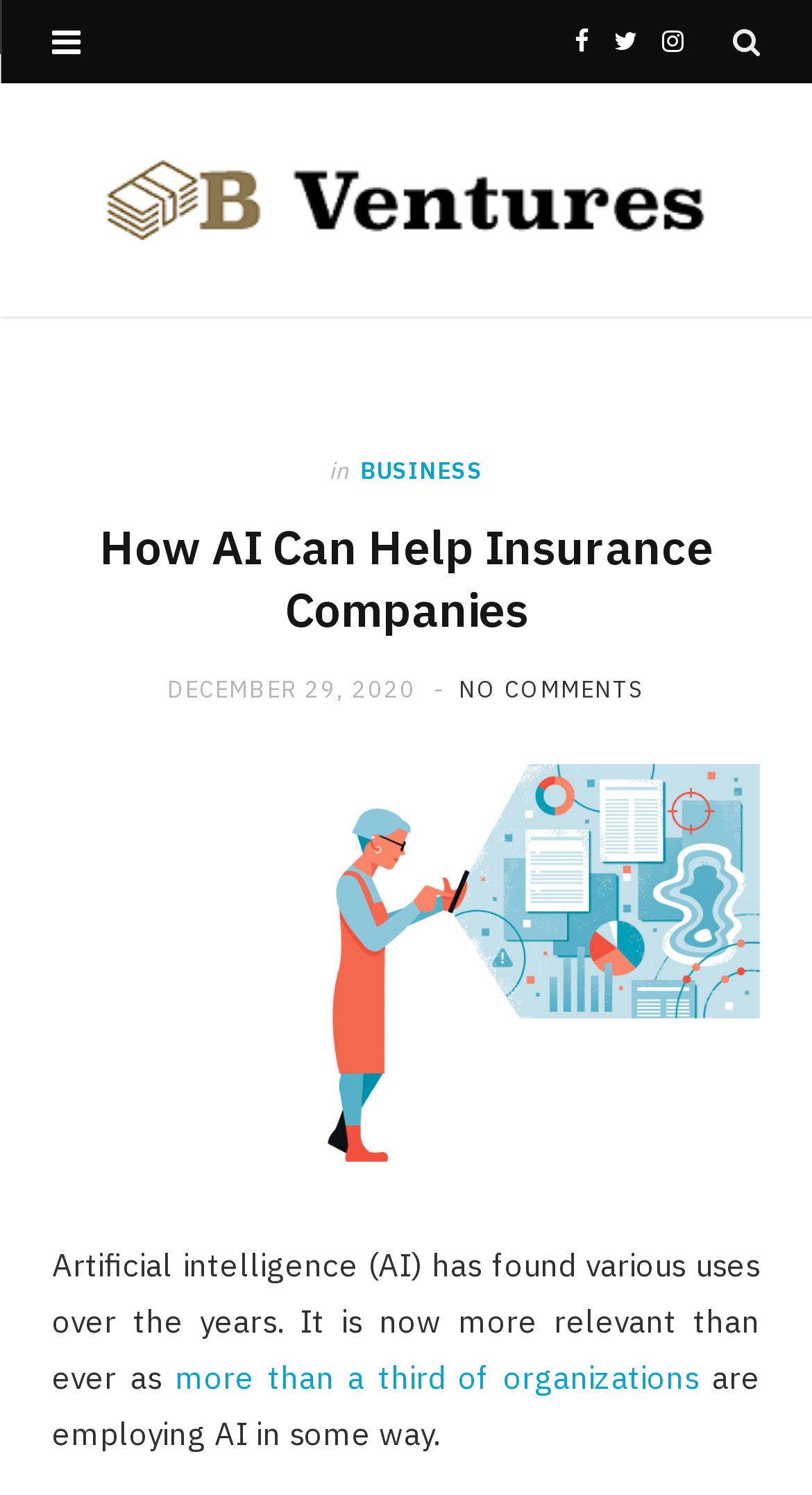Please identify the bounding box coordinates of the element on the webpage that should be clicked to follow this instruction: "Click the Facebook link". The bounding box coordinates should be given as four float numbers between 0 and 1, formatted as [left, top, right, bottom].

[0.692, 0.0, 0.741, 0.056]